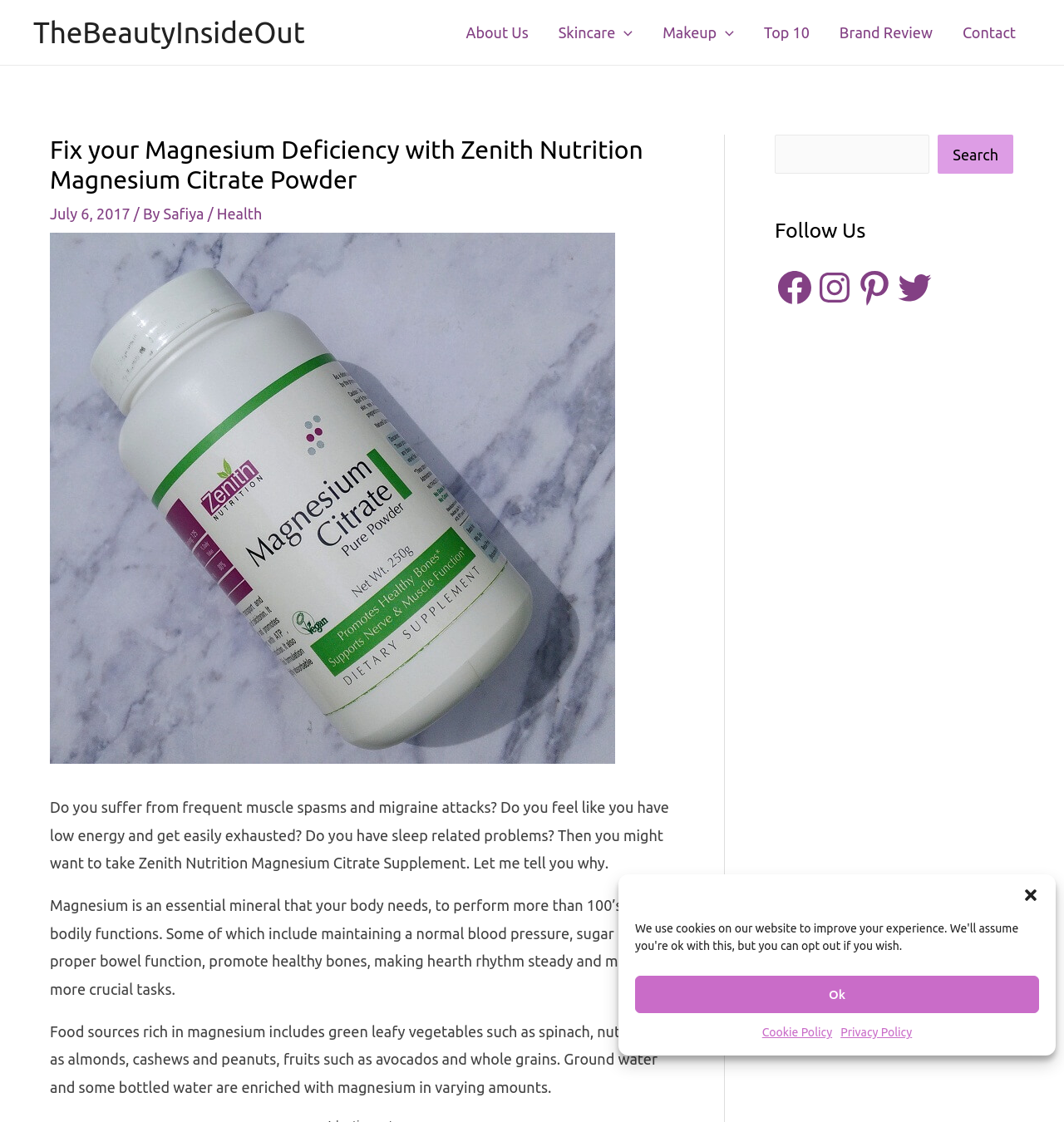Identify the bounding box coordinates of the element that should be clicked to fulfill this task: "Search for a topic". The coordinates should be provided as four float numbers between 0 and 1, i.e., [left, top, right, bottom].

[0.728, 0.12, 0.874, 0.155]